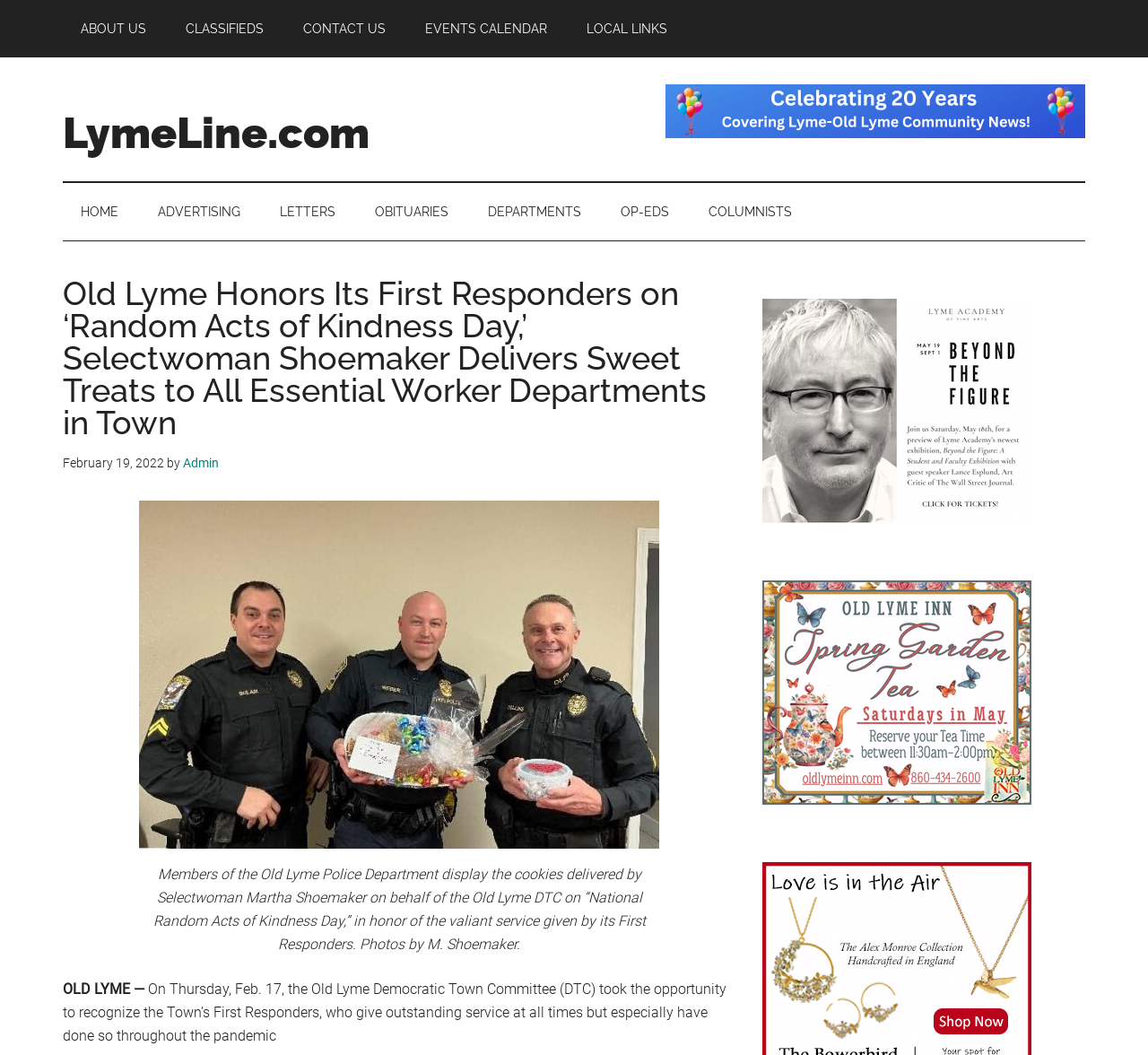Use a single word or phrase to respond to the question:
How many links are in the main navigation?

5